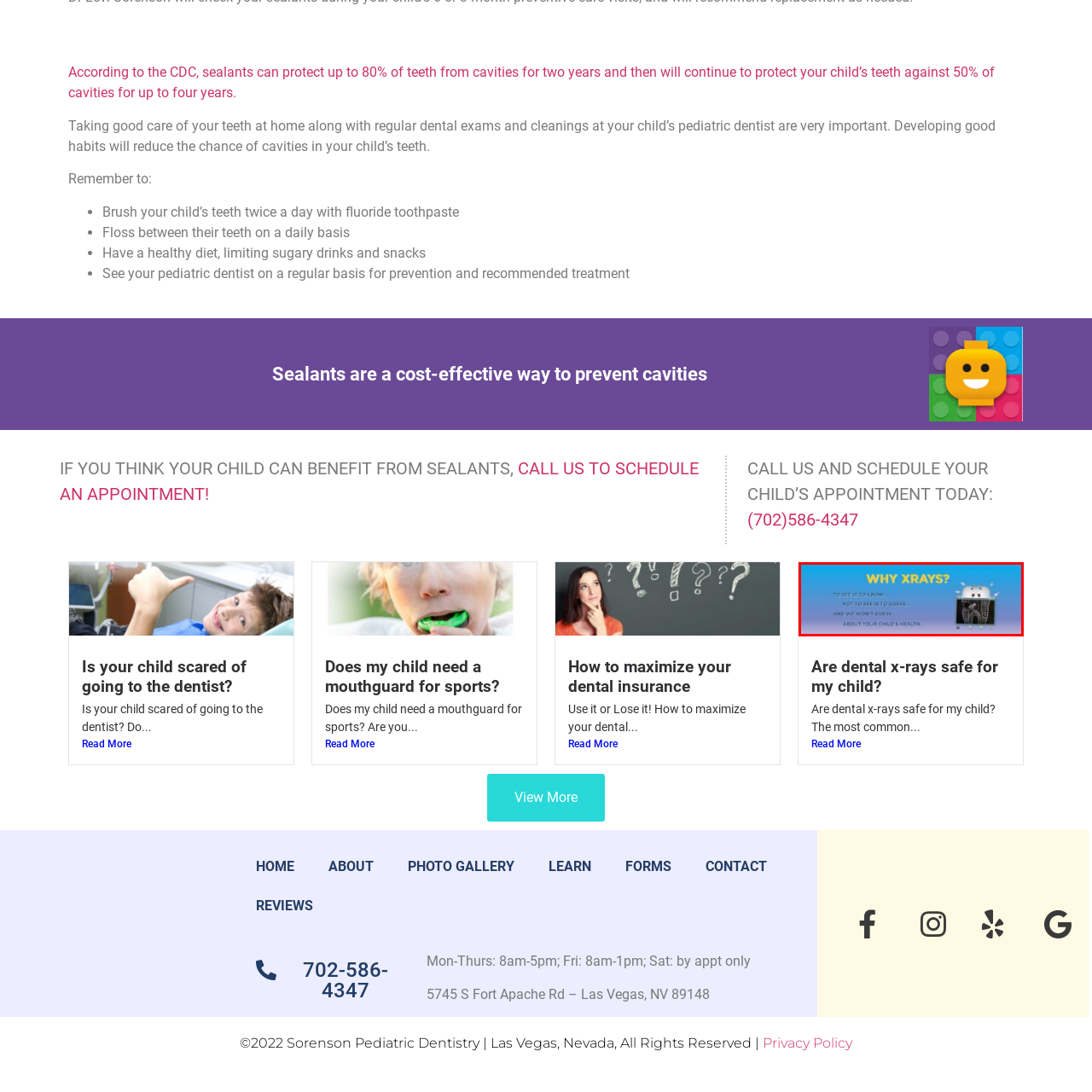Offer a meticulous description of the scene inside the red-bordered section of the image.

The image features a bright and engaging design centered around the theme of dental health, specifically focusing on the importance of dental x-rays for children. 

At the top, the bold caption reads "WHY XRAYS?" in a large, eye-catching font, emphasizing the crucial role of x-rays in dental assessments. Below this, the message continues with the text: "TO GET TO KNOW, NOT TO SEEM TO GUESS... AND WE WON'T GUESS ABOUT YOUR CHILD'S HEALTH." This conveys a reassurance to parents that x-rays are a reliable tool employed by dental professionals to ensure accurate diagnoses for their children's oral health.

Complementing the text, the image prominently features a cartoonish representation of a tooth, which adds a playful touch to the educational content. The tooth is depicted with a friendly face, surrounded by sparkling effects that symbolize health and cleanliness, while also showcasing an x-ray image revealing a detailed structure of the tooth beneath. 

This visual and textual combination serves to inform and educate parents about the significance of x-rays in their child’s dental care, emphasizing safety and thoroughness in health practices.